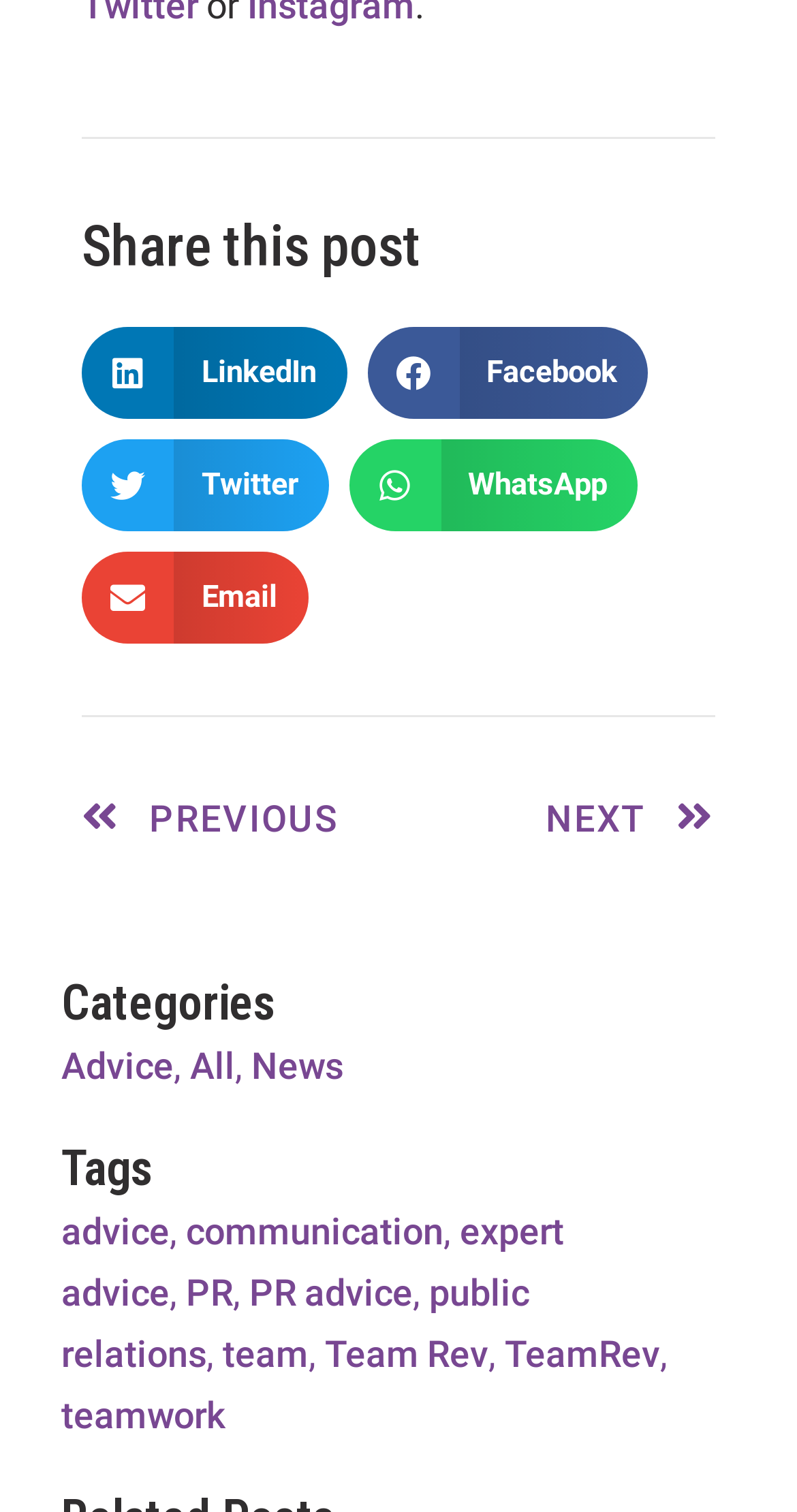What is the purpose of the buttons in the 'Share this post' section?
Examine the image closely and answer the question with as much detail as possible.

The 'Share this post' section contains five buttons labeled 'Share on LinkedIn', 'Share on Facebook', 'Share on Twitter', 'Share on WhatsApp', and 'Share on Email'. The purpose of these buttons is to allow users to share the post on various social media platforms and via email.